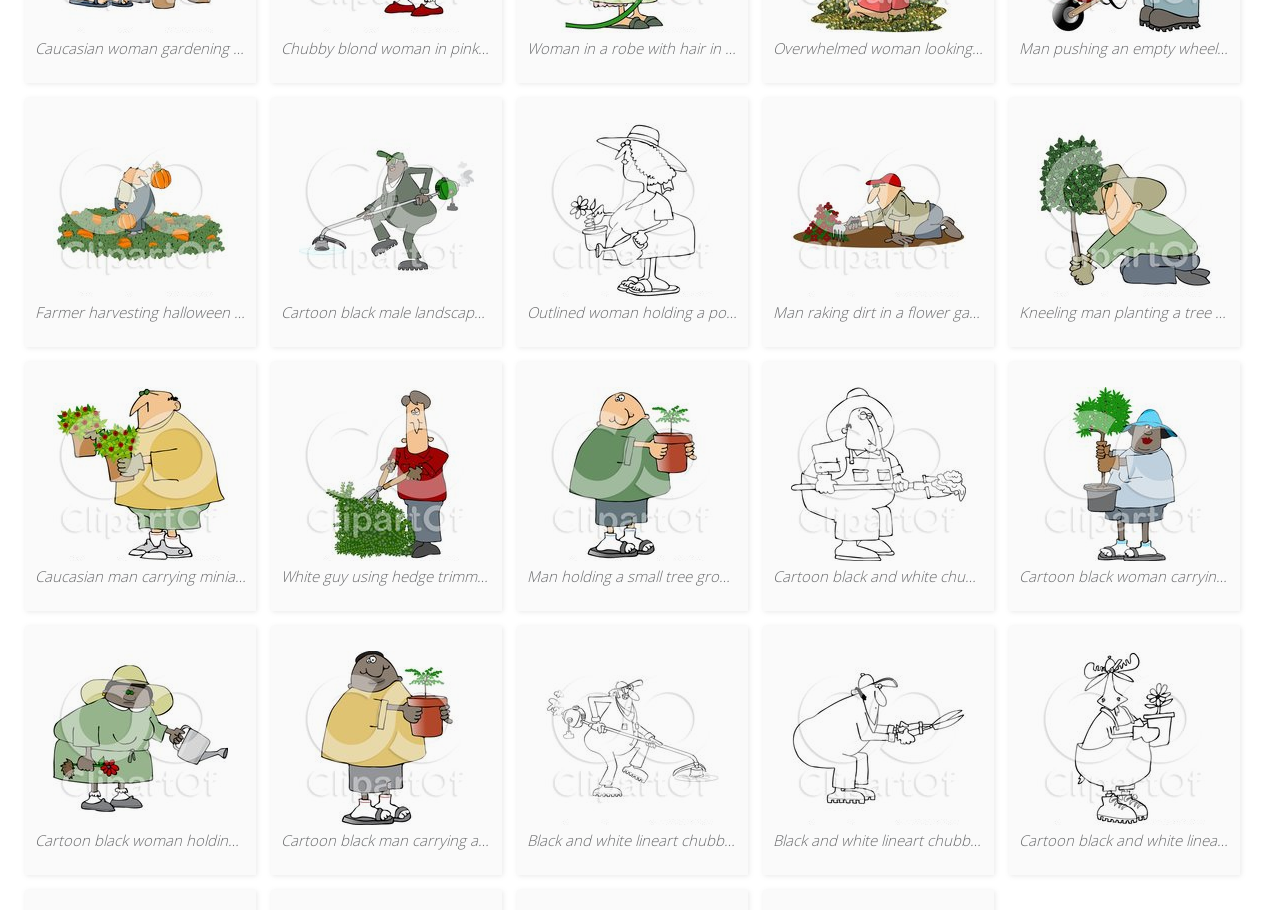What is the man holding in the sixth image?
Please provide a detailed and comprehensive answer to the question.

The sixth image is described as 'Man Pushing An Empty Wheelbarrow Clipart by djart'. From this description, we can infer that the man in the image is holding an empty wheelbarrow.